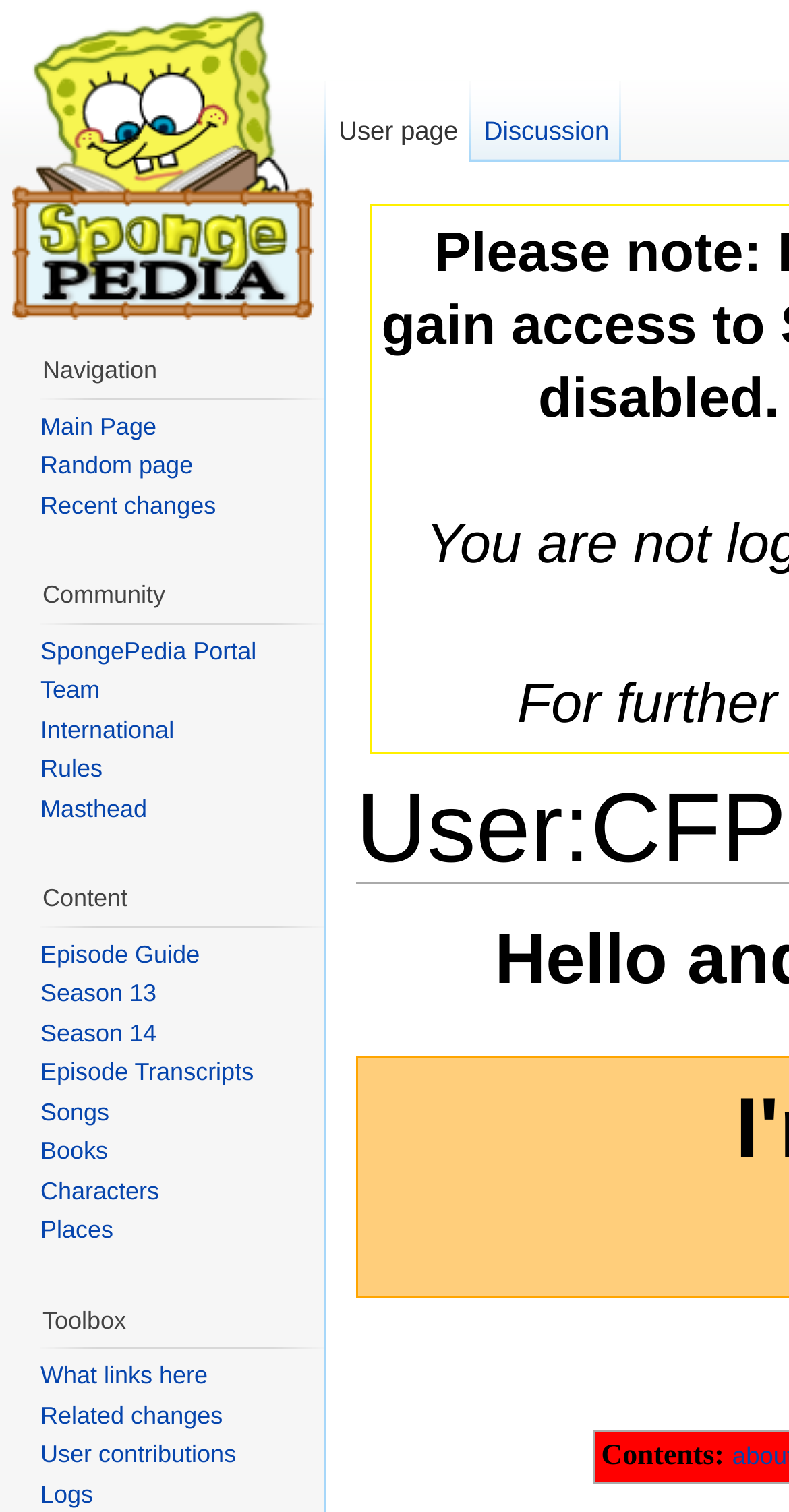Please find the bounding box coordinates of the section that needs to be clicked to achieve this instruction: "View episode guide".

[0.051, 0.622, 0.253, 0.64]